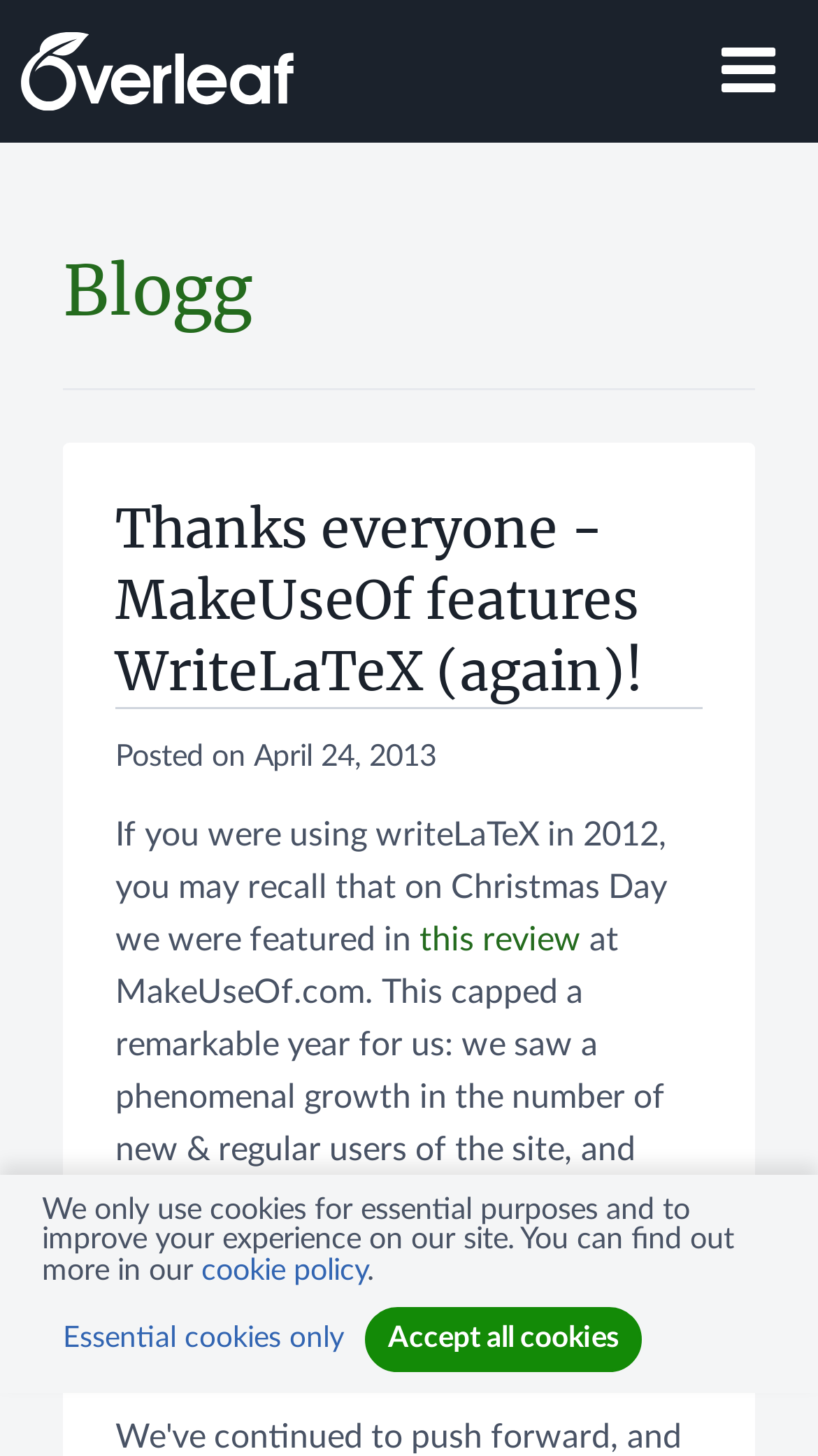Provide the bounding box coordinates of the HTML element this sentence describes: "aria-label="Toggle Navigasjon"". The bounding box coordinates consist of four float numbers between 0 and 1, i.e., [left, top, right, bottom].

[0.856, 0.022, 0.974, 0.075]